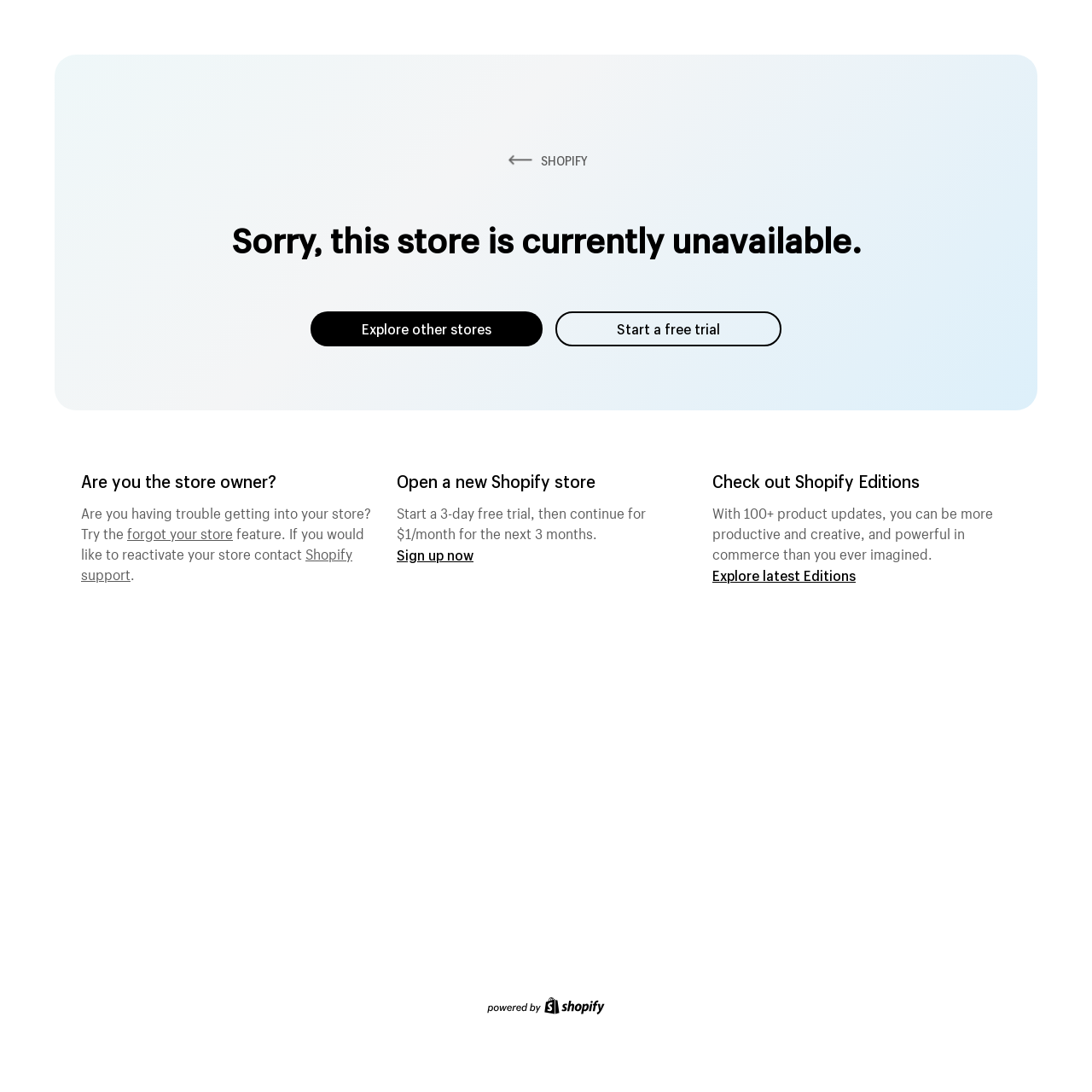Based on the element description: "Start a free trial", identify the UI element and provide its bounding box coordinates. Use four float numbers between 0 and 1, [left, top, right, bottom].

[0.509, 0.285, 0.716, 0.317]